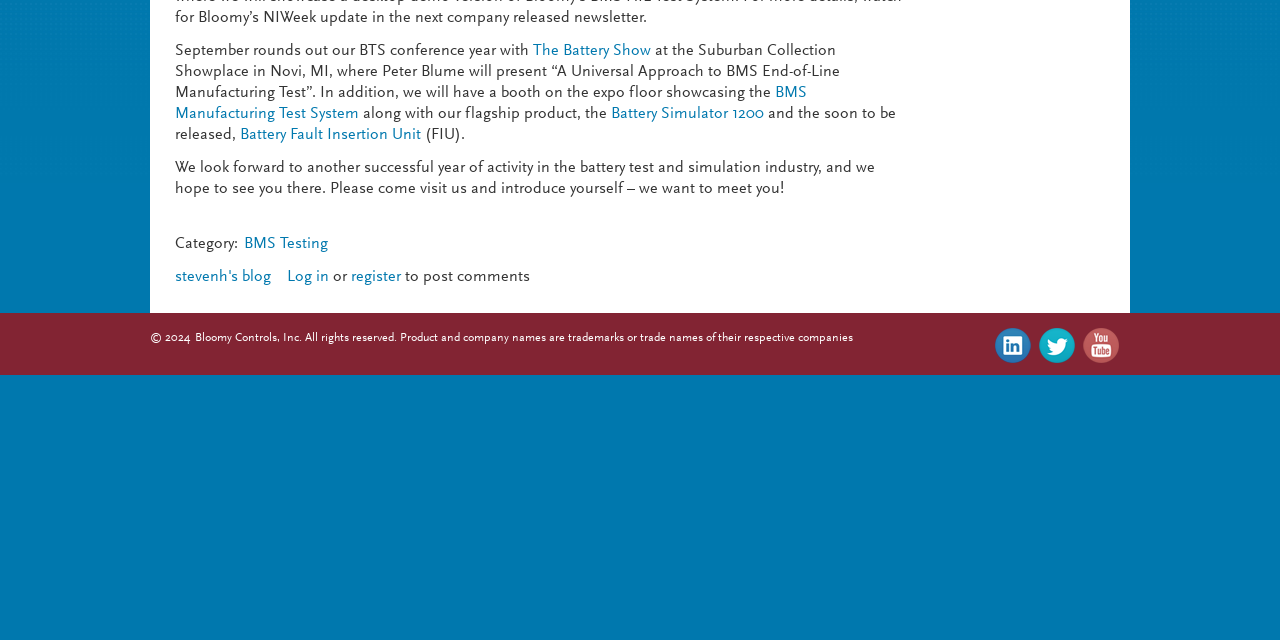Locate the bounding box of the user interface element based on this description: "Battery Fault Insertion Unit".

[0.188, 0.198, 0.329, 0.223]